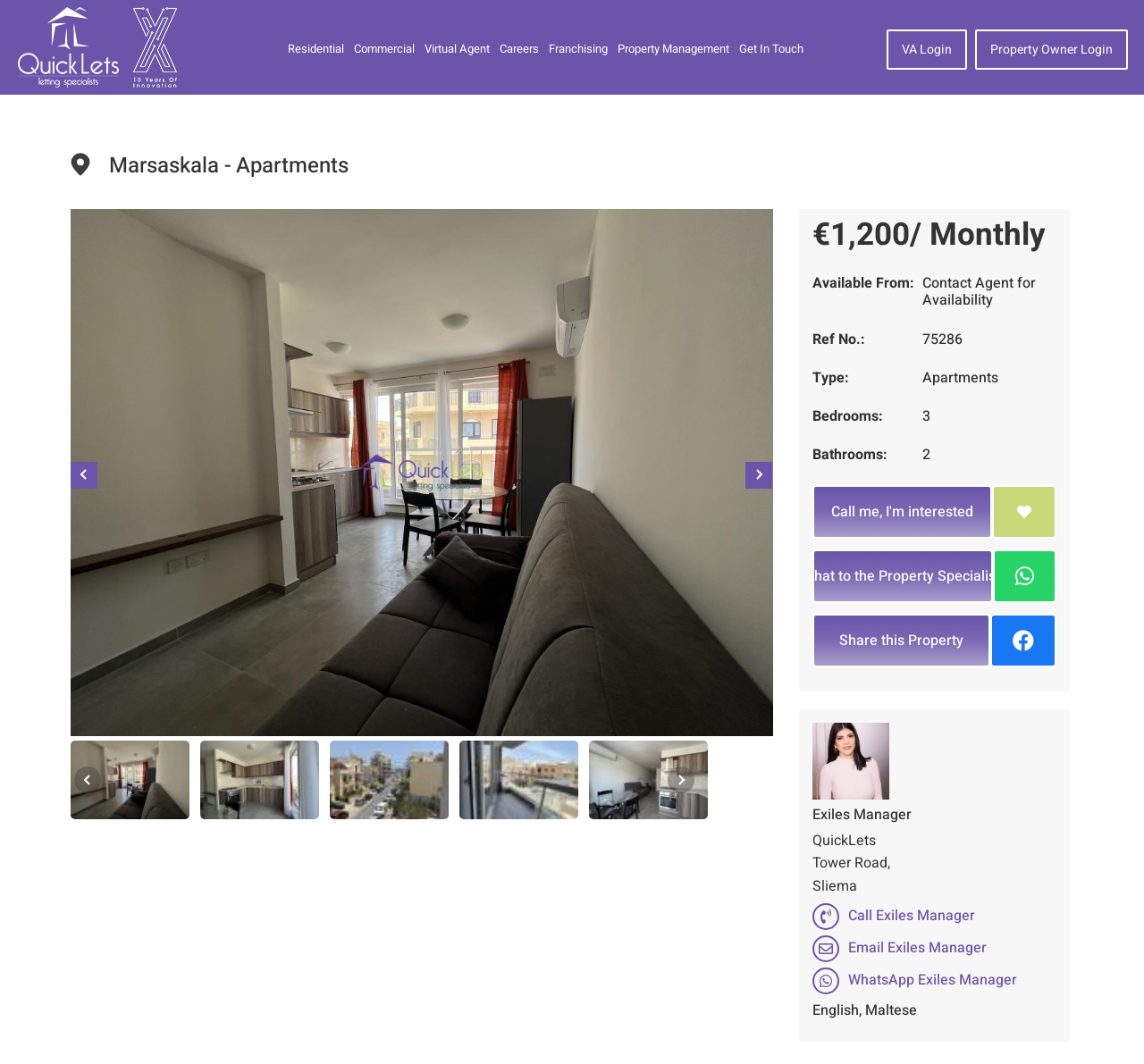What is the price of the apartment?
Use the image to answer the question with a single word or phrase.

€1,200/ Monthly